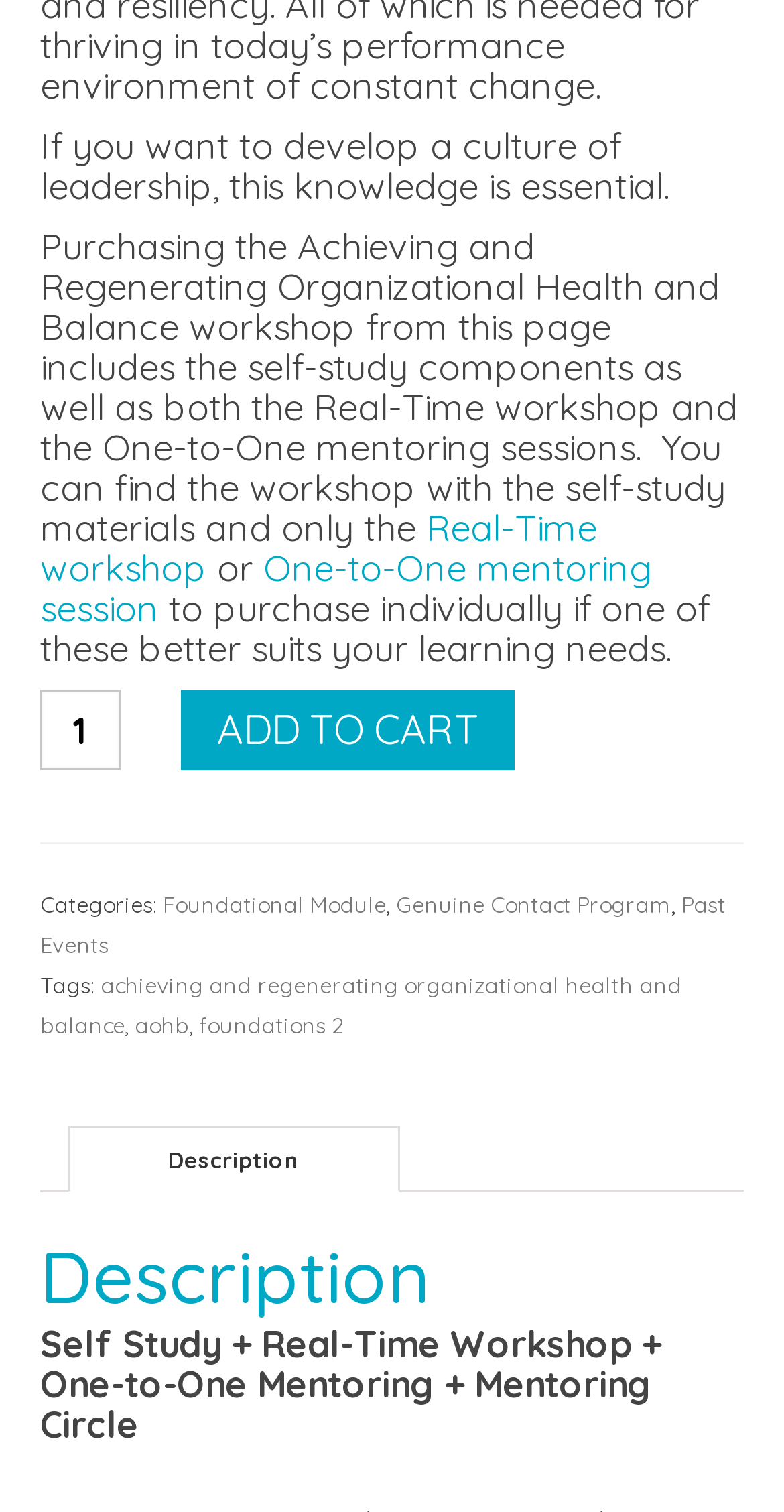Respond with a single word or short phrase to the following question: 
What is the name of the workshop?

Achieving and Regenerating Organizational Health and Balance